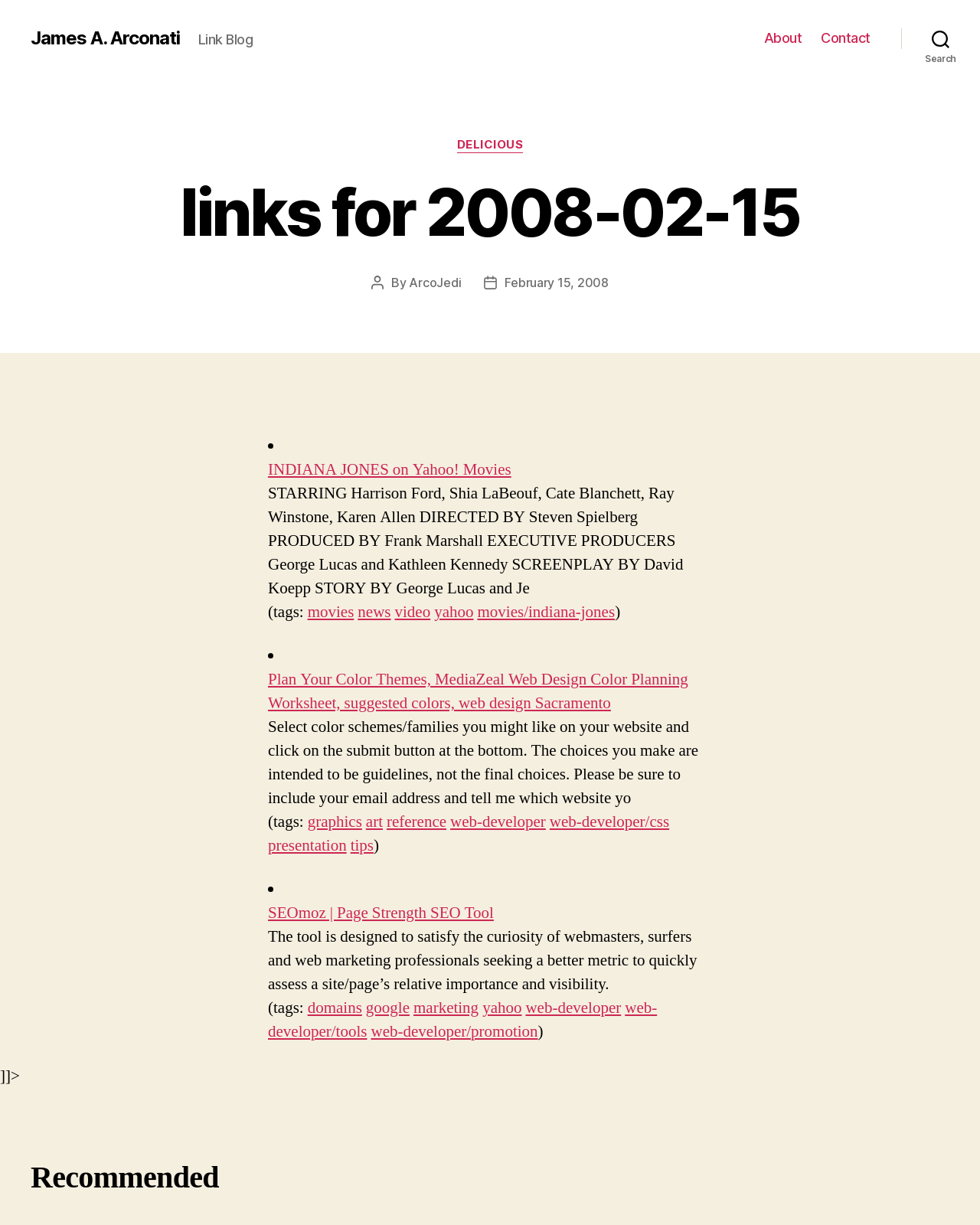Find the bounding box coordinates of the area to click in order to follow the instruction: "Visit the 'INDIANA JONES on Yahoo! Movies' page".

[0.273, 0.375, 0.522, 0.392]